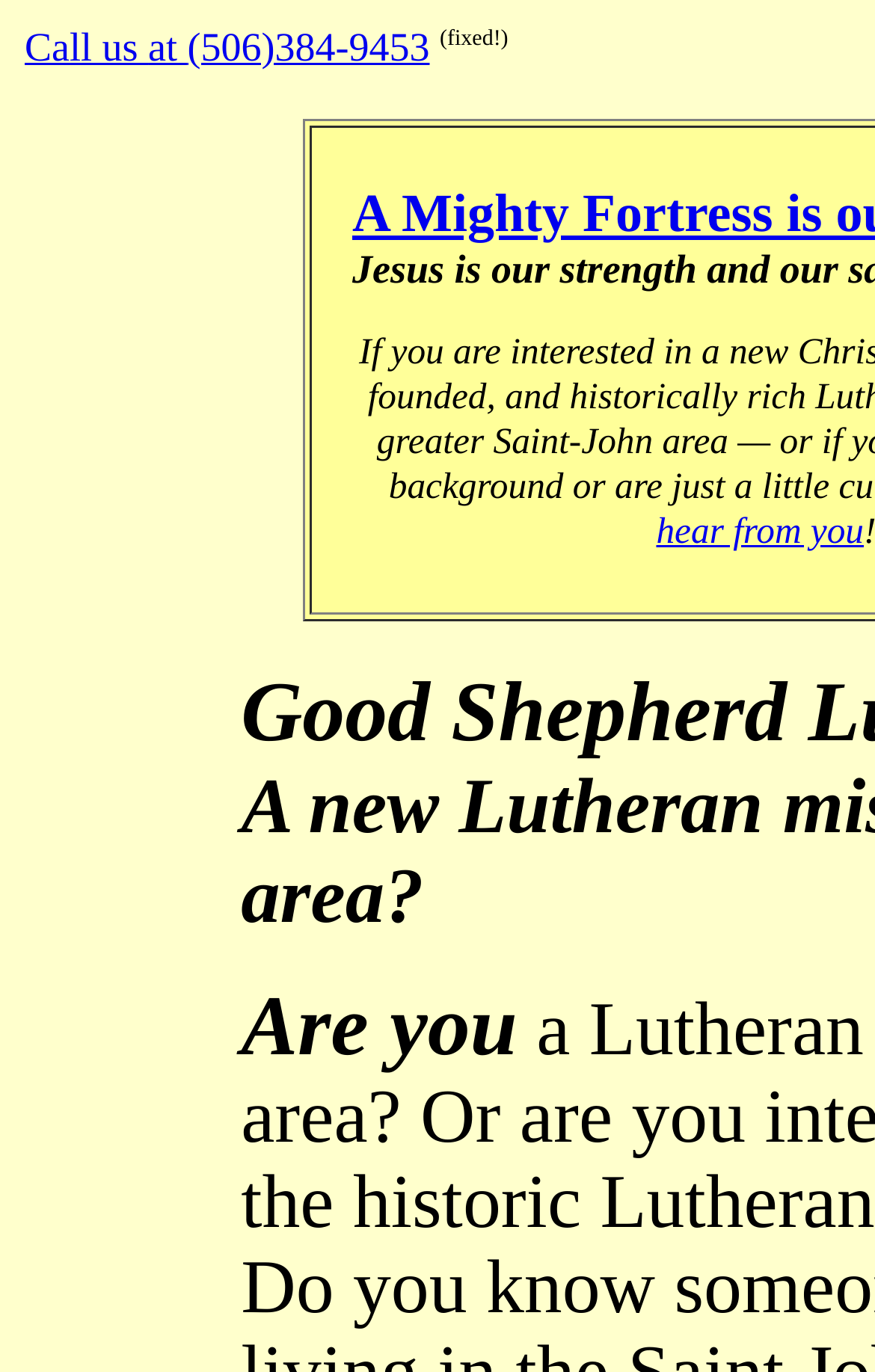Predict the bounding box of the UI element based on the description: "Call us at (506)384-9453". The coordinates should be four float numbers between 0 and 1, formatted as [left, top, right, bottom].

[0.028, 0.018, 0.491, 0.051]